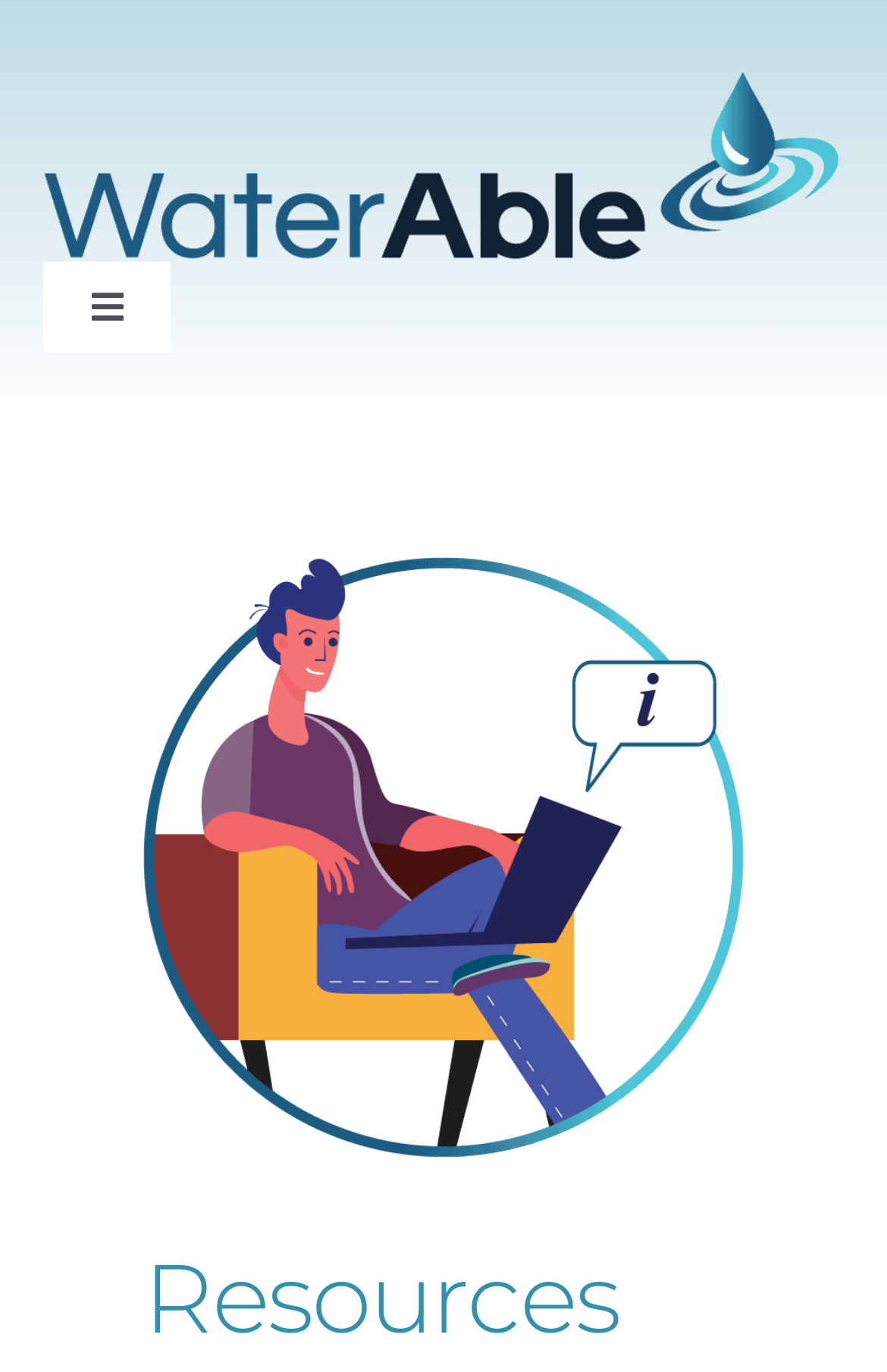Give the bounding box coordinates for the element described as: "About Us".

None